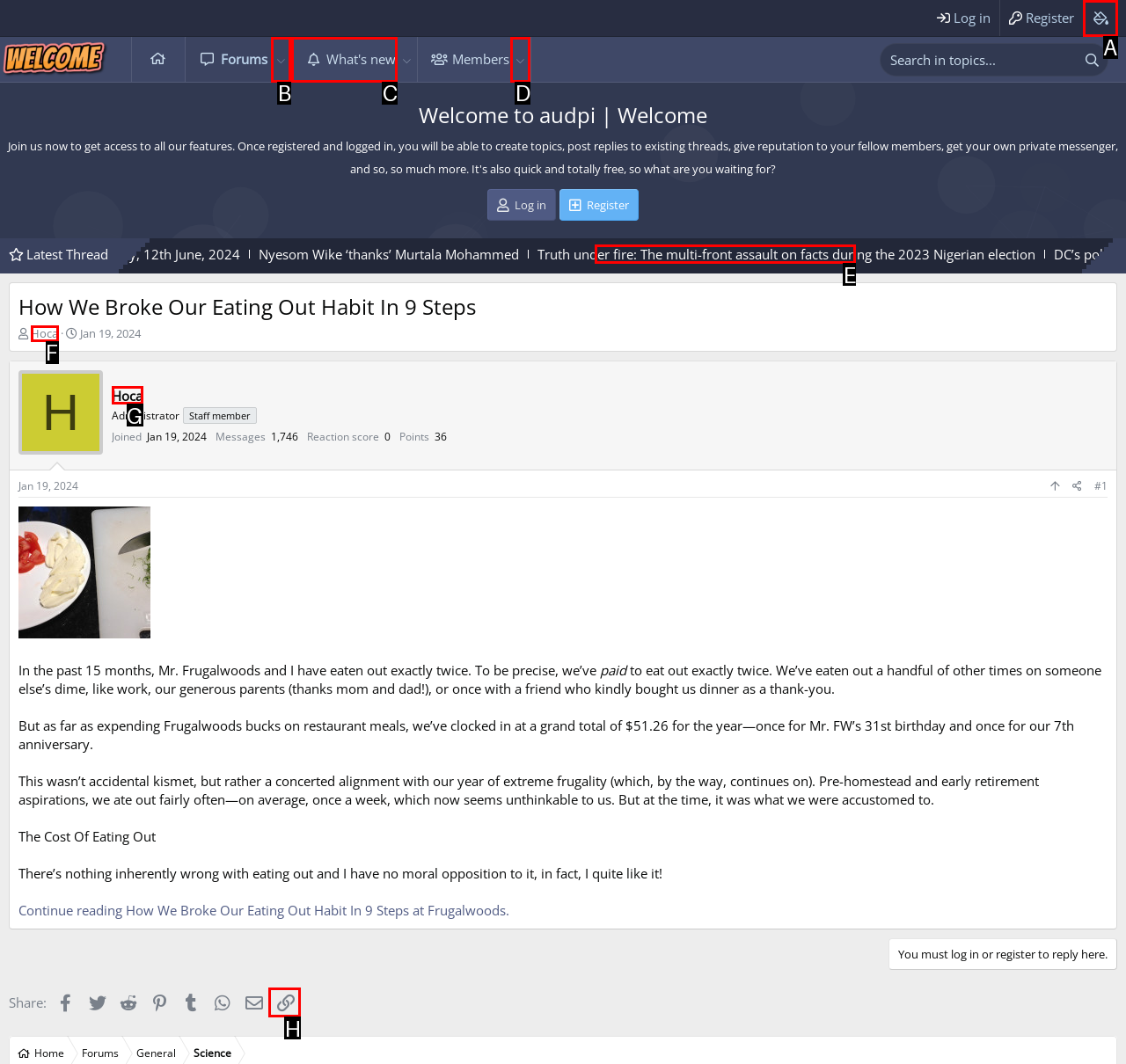Select the HTML element that fits the following description: Nyesom Wike ‘thanks’ Murtala Mohammed
Provide the letter of the matching option.

E